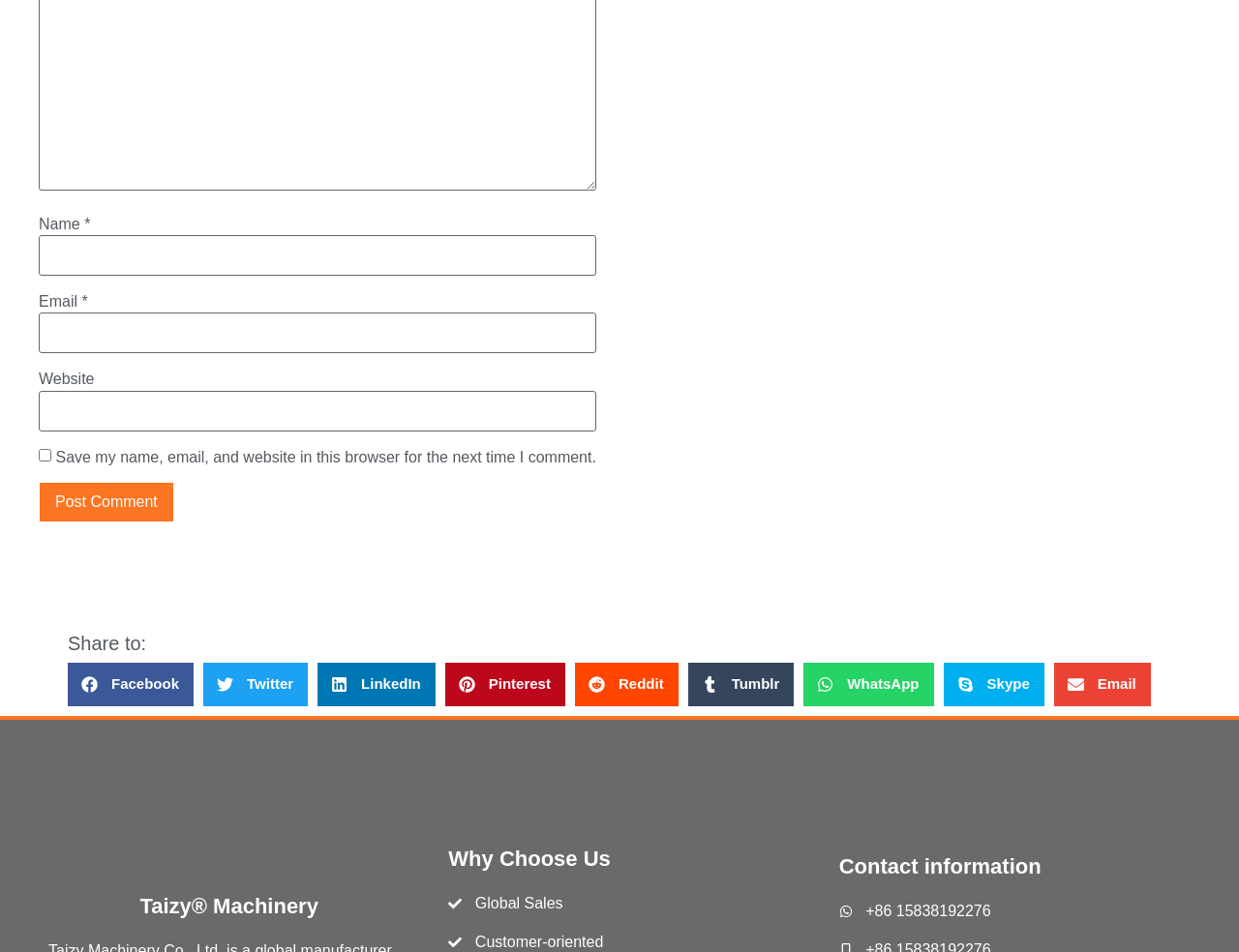Use a single word or phrase to answer the following:
What is the purpose of the checkbox?

Save comment info